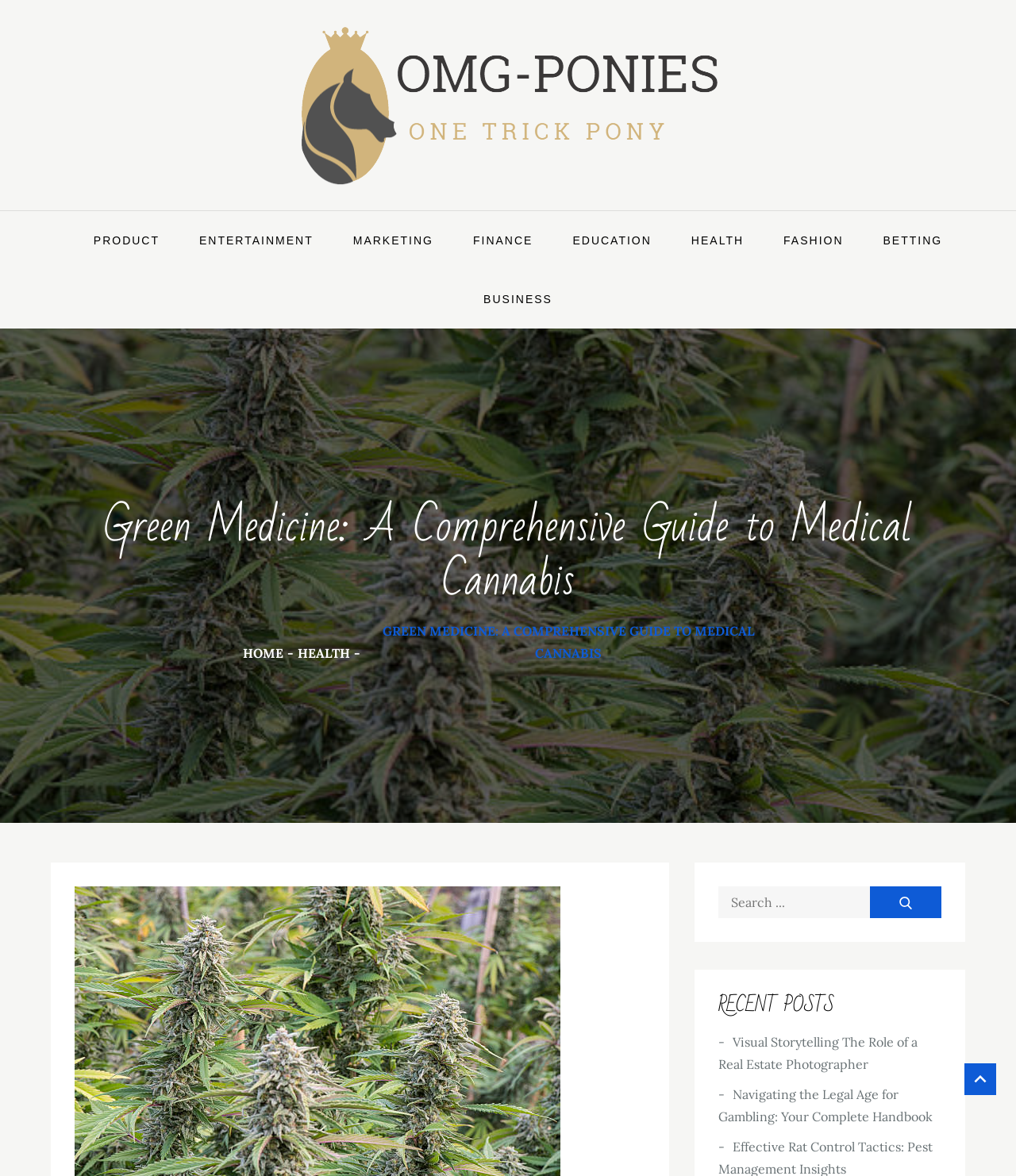Locate the bounding box of the UI element based on this description: "alt="Omg-Ponies"". Provide four float numbers between 0 and 1 as [left, top, right, bottom].

[0.287, 0.081, 0.713, 0.095]